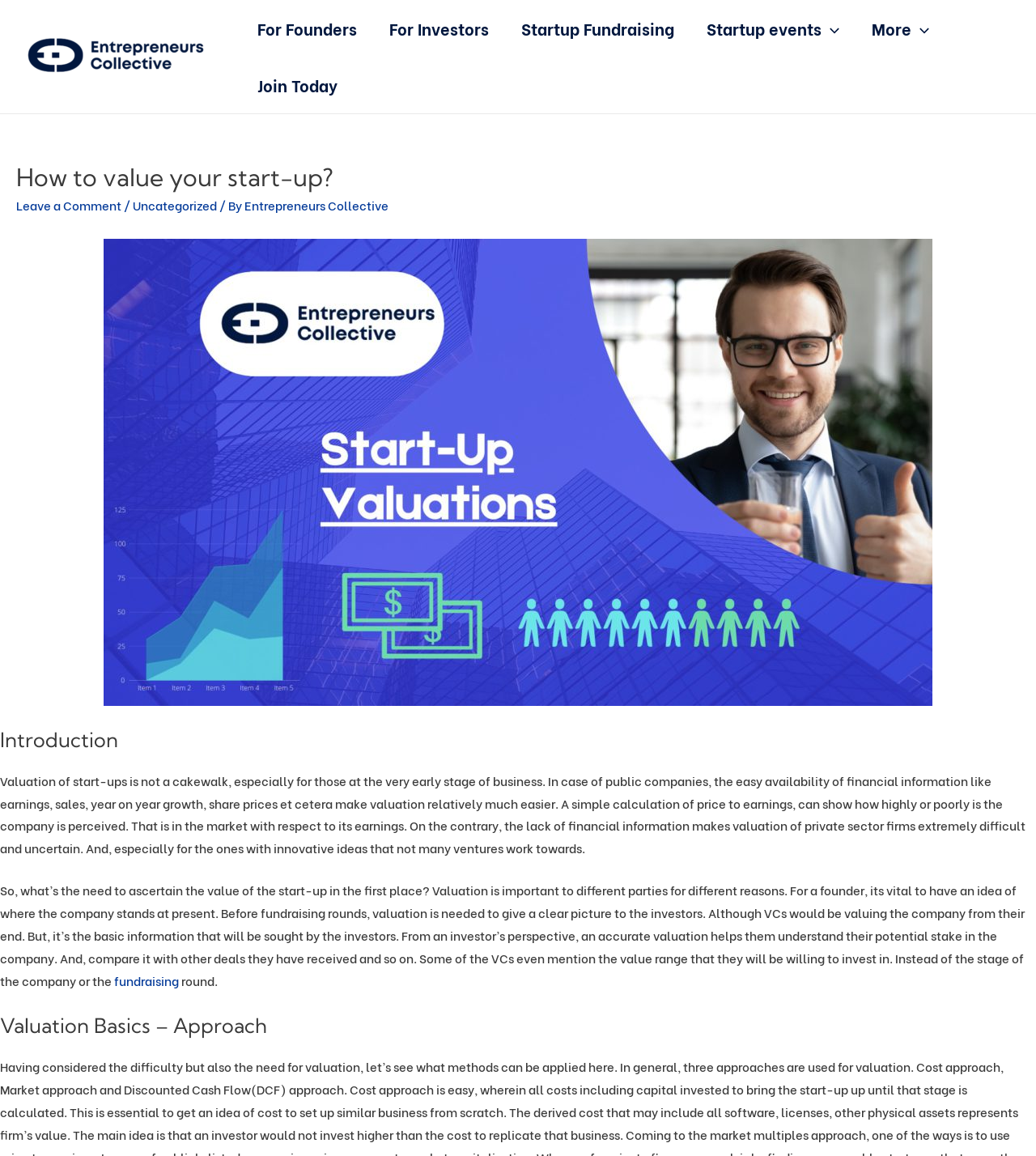Please analyze the image and give a detailed answer to the question:
What is the purpose of valuation for founders?

According to the webpage, valuation is vital for founders to have an idea of where the company stands at present, especially before fundraising rounds. This information is necessary to provide a clear picture to investors.